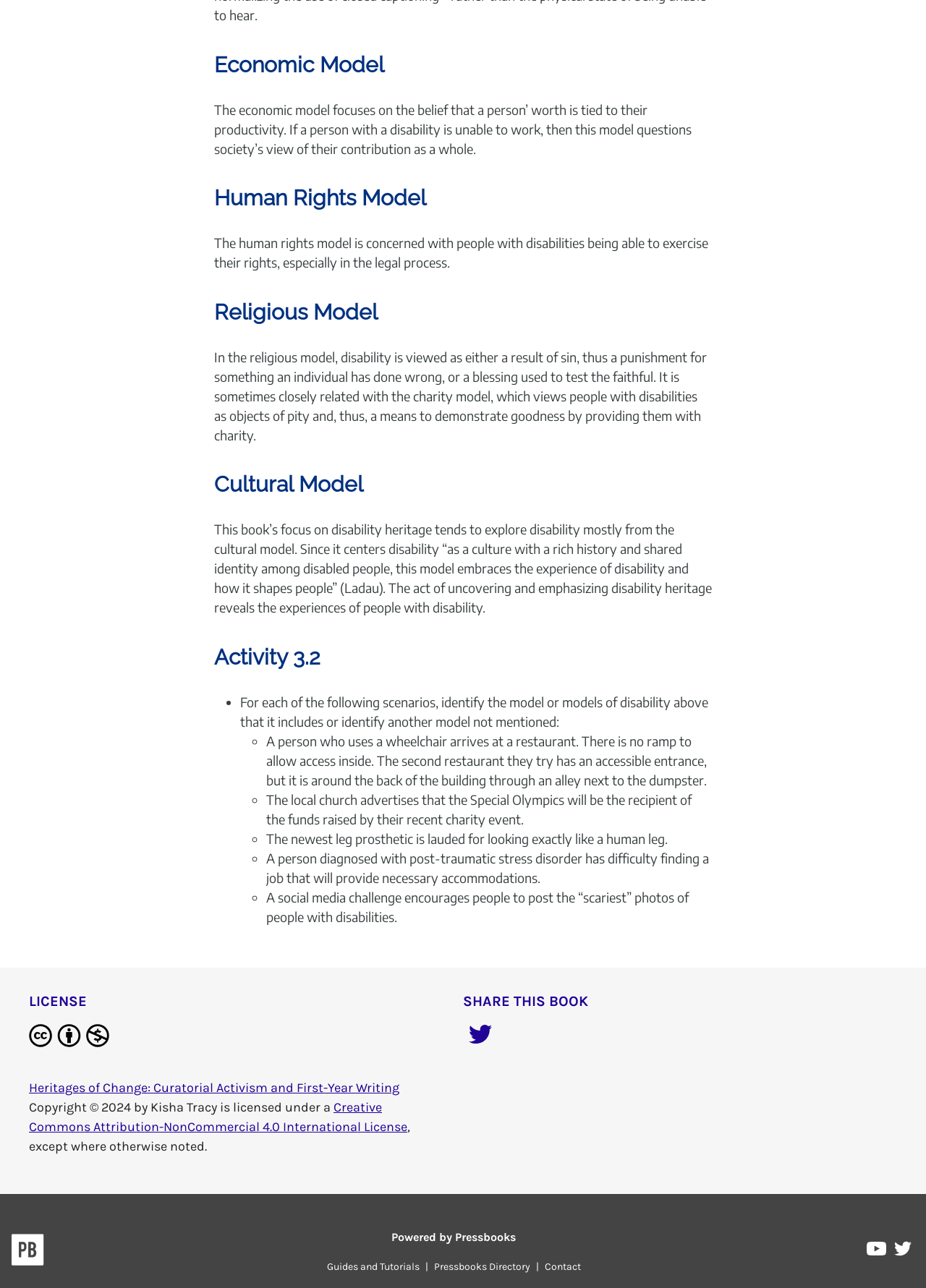Highlight the bounding box coordinates of the element you need to click to perform the following instruction: "Click on the 'Heritages of Change: Curatorial Activism and First-Year Writing' link."

[0.031, 0.839, 0.431, 0.851]